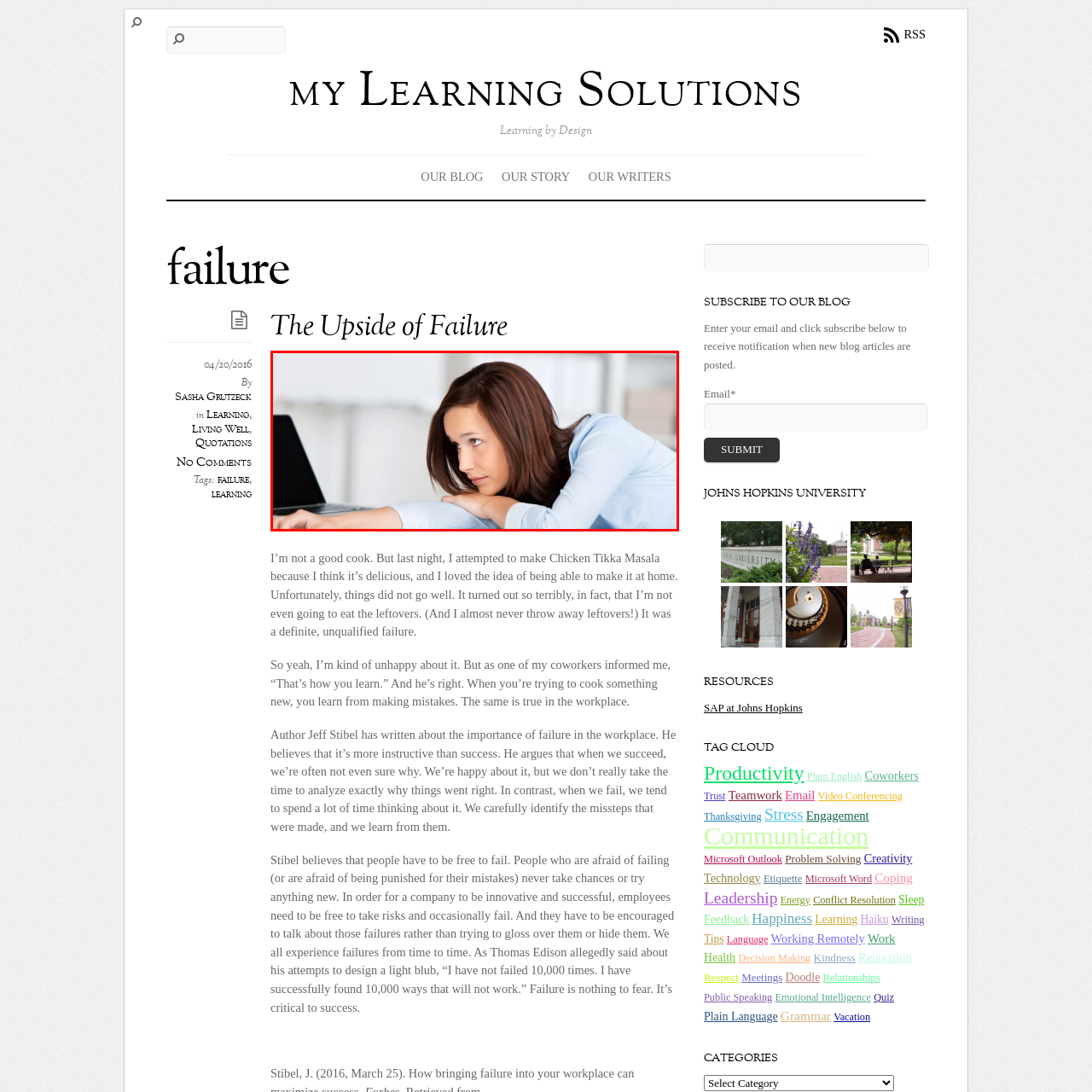Carefully describe the image located within the red boundary.

The image depicts a young woman with brown hair, resting her head on her arms while leaning toward a laptop placed on a desk. She appears contemplative or frustrated, as if she is deep in thought about a task or project in front of her. The soft lighting and blurred background suggest a serene workspace, emphasizing her focus on the laptop screen. This scene reflects the theme of the blog post titled "The Upside of Failure," which discusses the valuable lessons learned through mistakes and challenges in both personal and professional contexts. The woman’s expression encapsulates the struggle and introspection often experienced during moments of learning from failure.